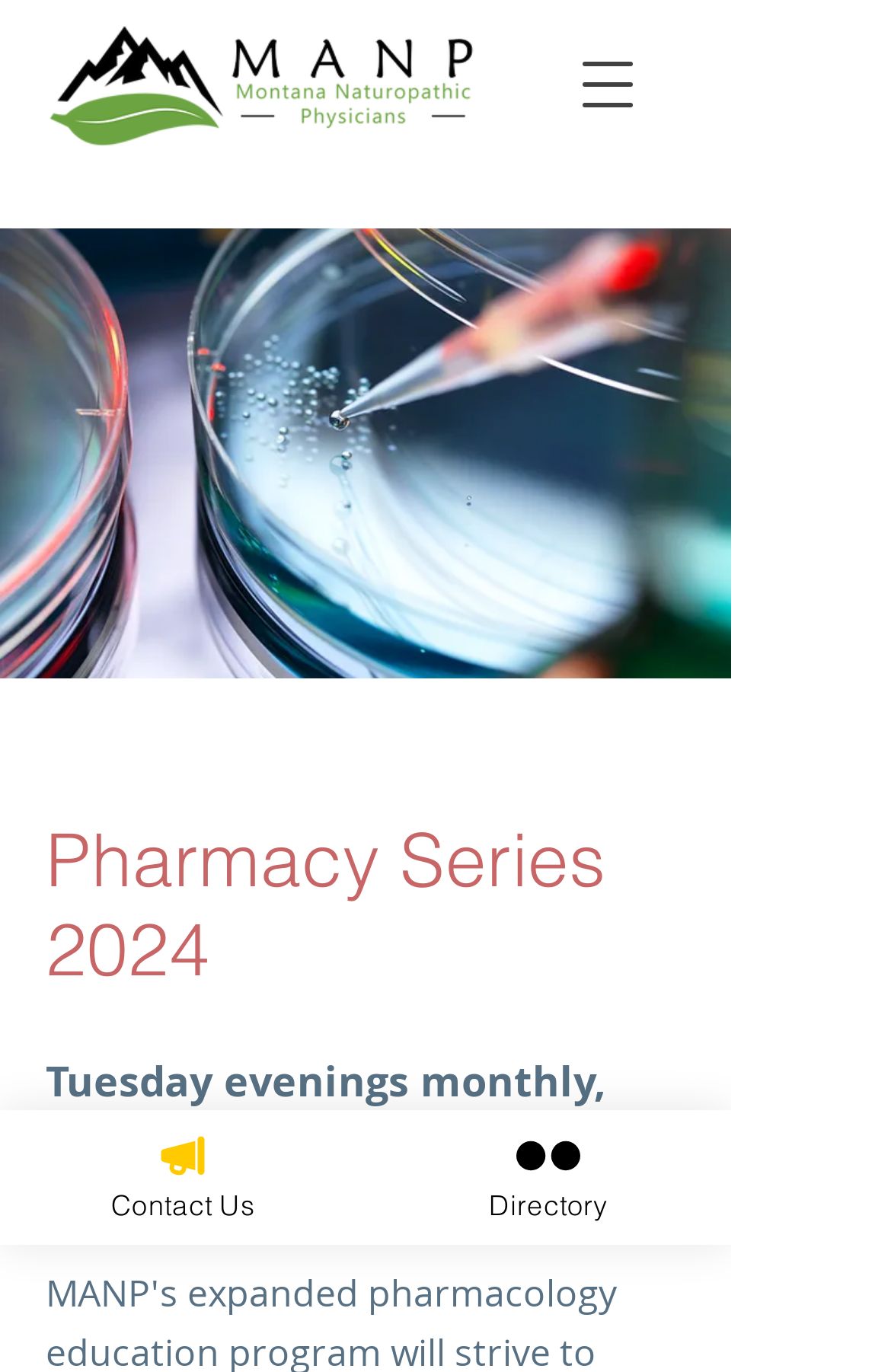Please answer the following question using a single word or phrase: 
What is the schedule of the Pharmacy Series?

Tuesday evenings